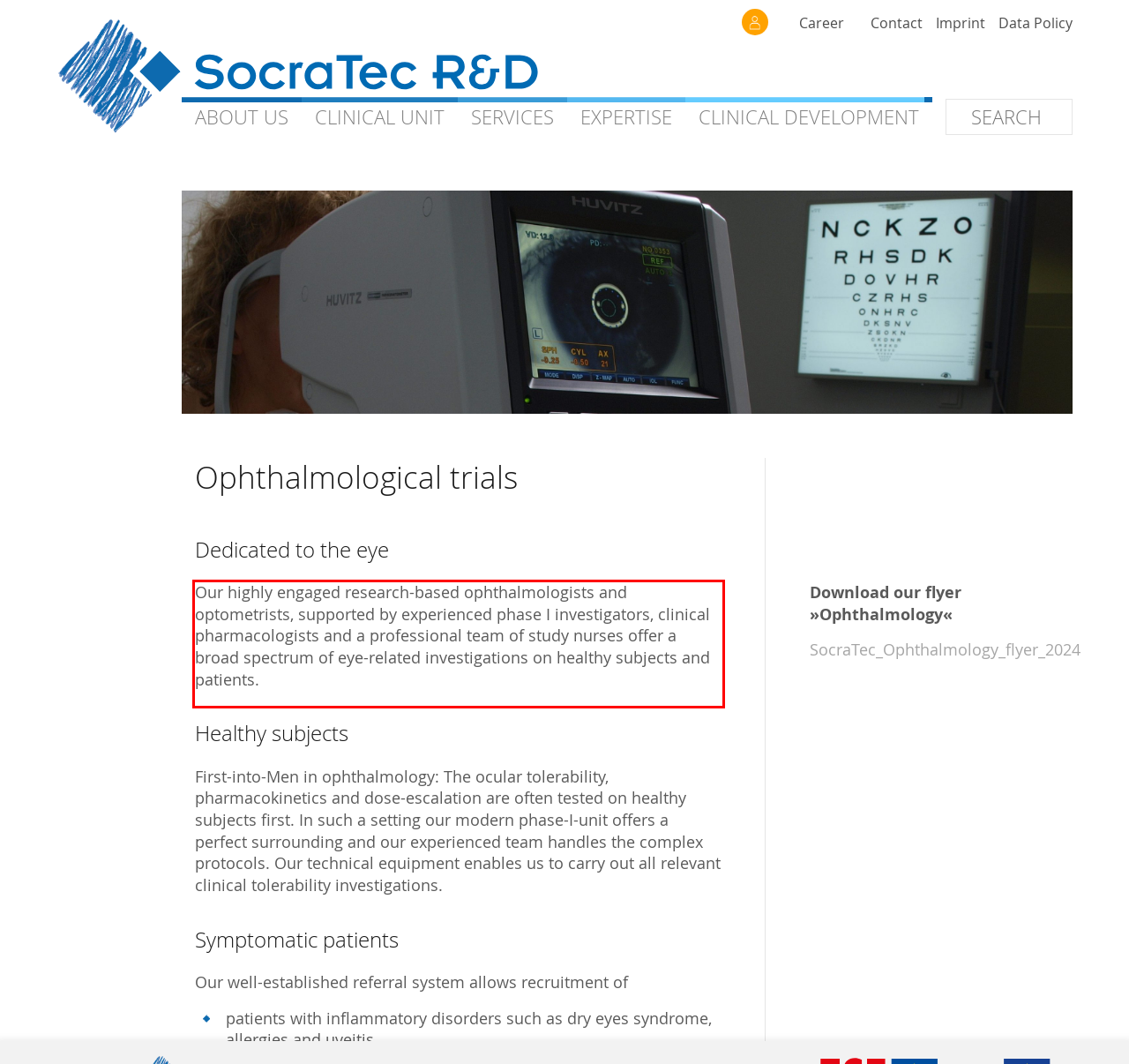From the screenshot of the webpage, locate the red bounding box and extract the text contained within that area.

Our highly engaged research-based ophthalmologists and optometrists, supported by experienced phase I investigators, clinical pharmacologists and a professional team of study nurses offer a broad spectrum of eye-related investigations on healthy subjects and patients.